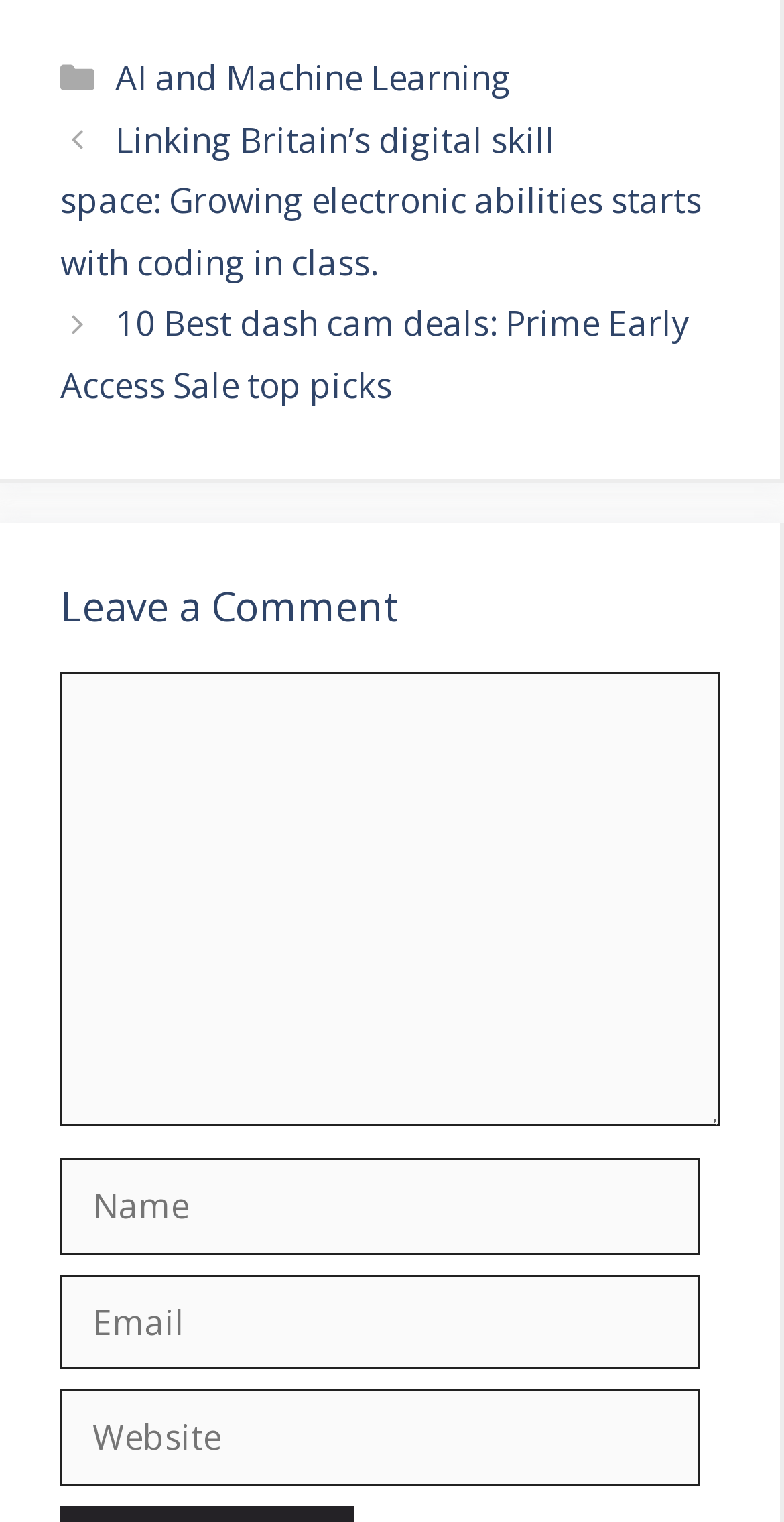Find the bounding box of the element with the following description: "AI and Machine Learning". The coordinates must be four float numbers between 0 and 1, formatted as [left, top, right, bottom].

[0.147, 0.036, 0.652, 0.066]